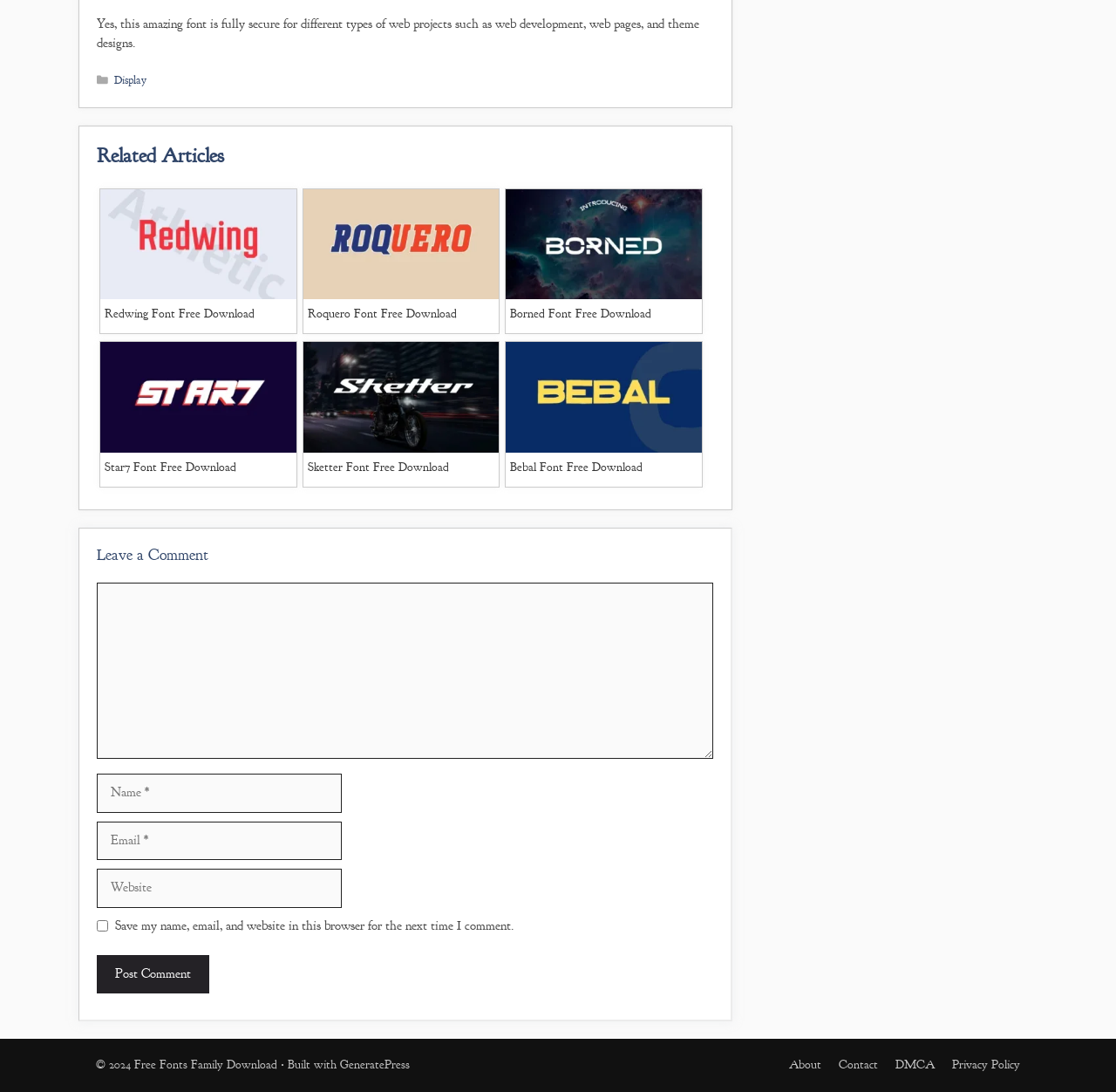Identify the bounding box of the UI element that matches this description: "parent_node: Comment name="comment"".

[0.087, 0.534, 0.639, 0.695]